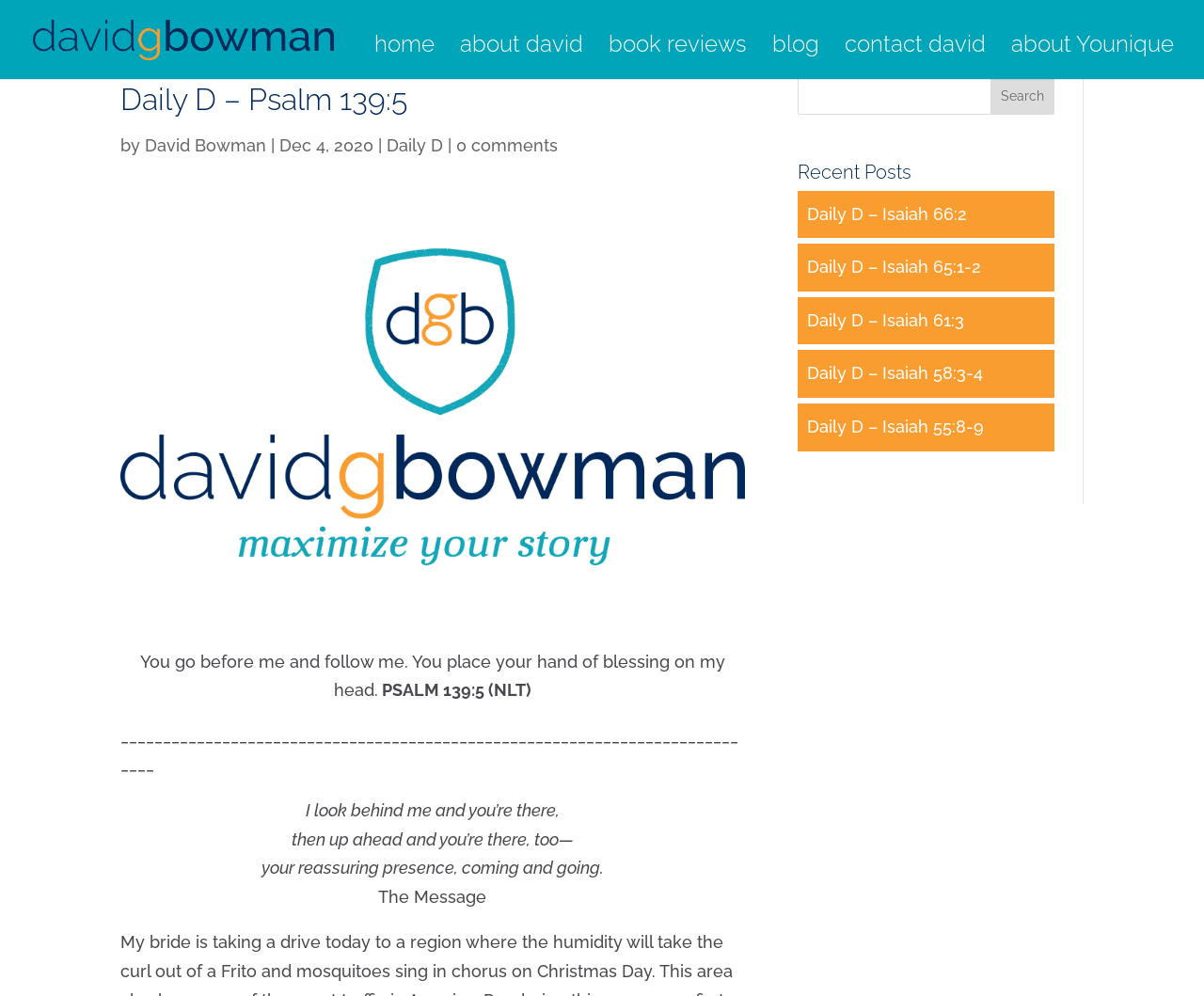Indicate the bounding box coordinates of the element that must be clicked to execute the instruction: "search for something". The coordinates should be given as four float numbers between 0 and 1, i.e., [left, top, right, bottom].

[0.663, 0.077, 0.876, 0.115]